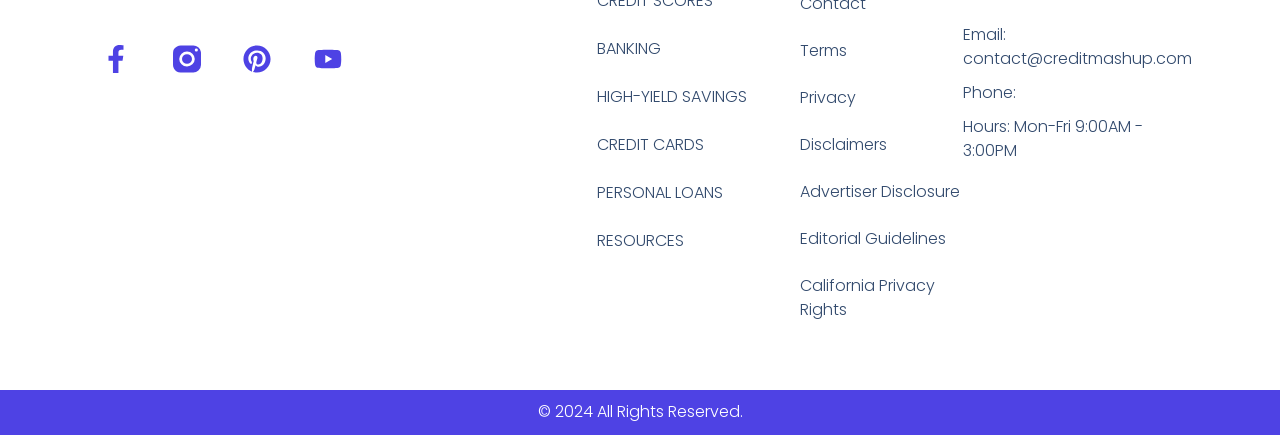Pinpoint the bounding box coordinates of the clickable area necessary to execute the following instruction: "Contact via email". The coordinates should be given as four float numbers between 0 and 1, namely [left, top, right, bottom].

[0.752, 0.053, 0.92, 0.163]